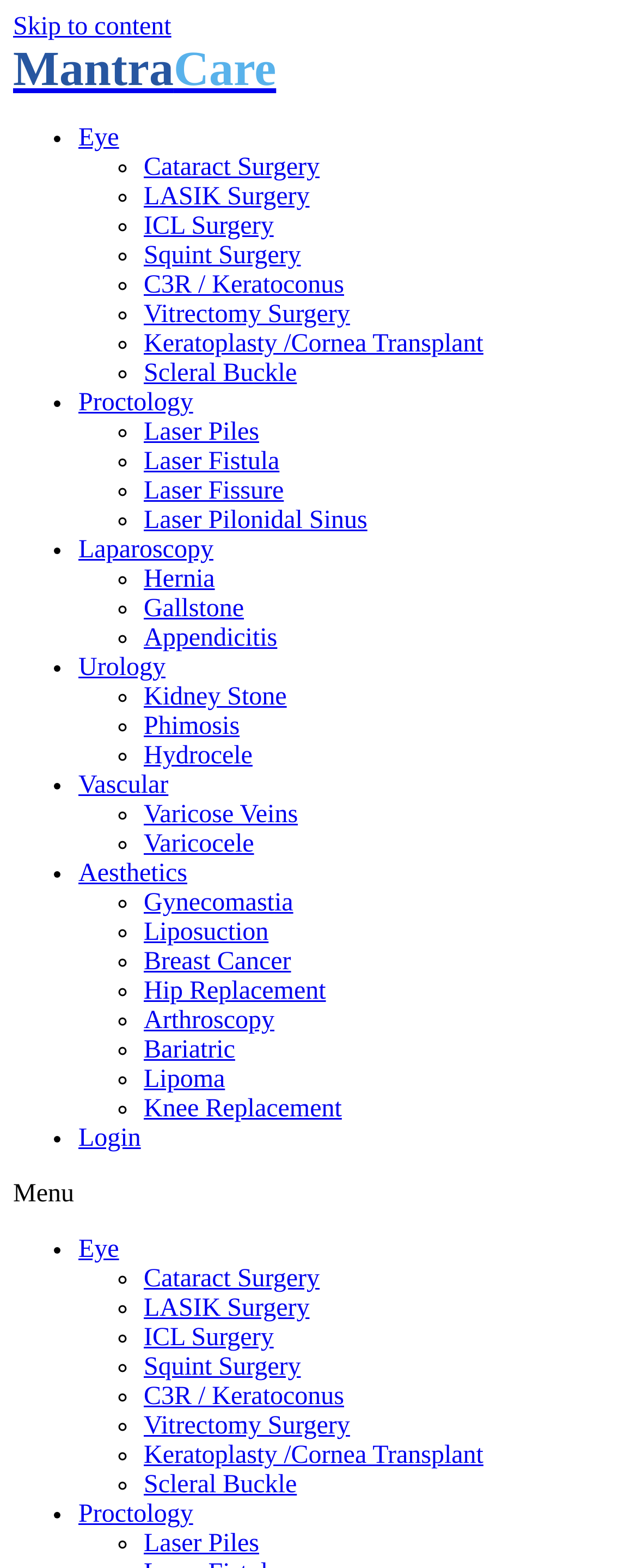How many links are there in the top navigation menu?
Please elaborate on the answer to the question with detailed information.

I looked at the top navigation menu and found two links: 'MantraCare' and 'Skip to content'.